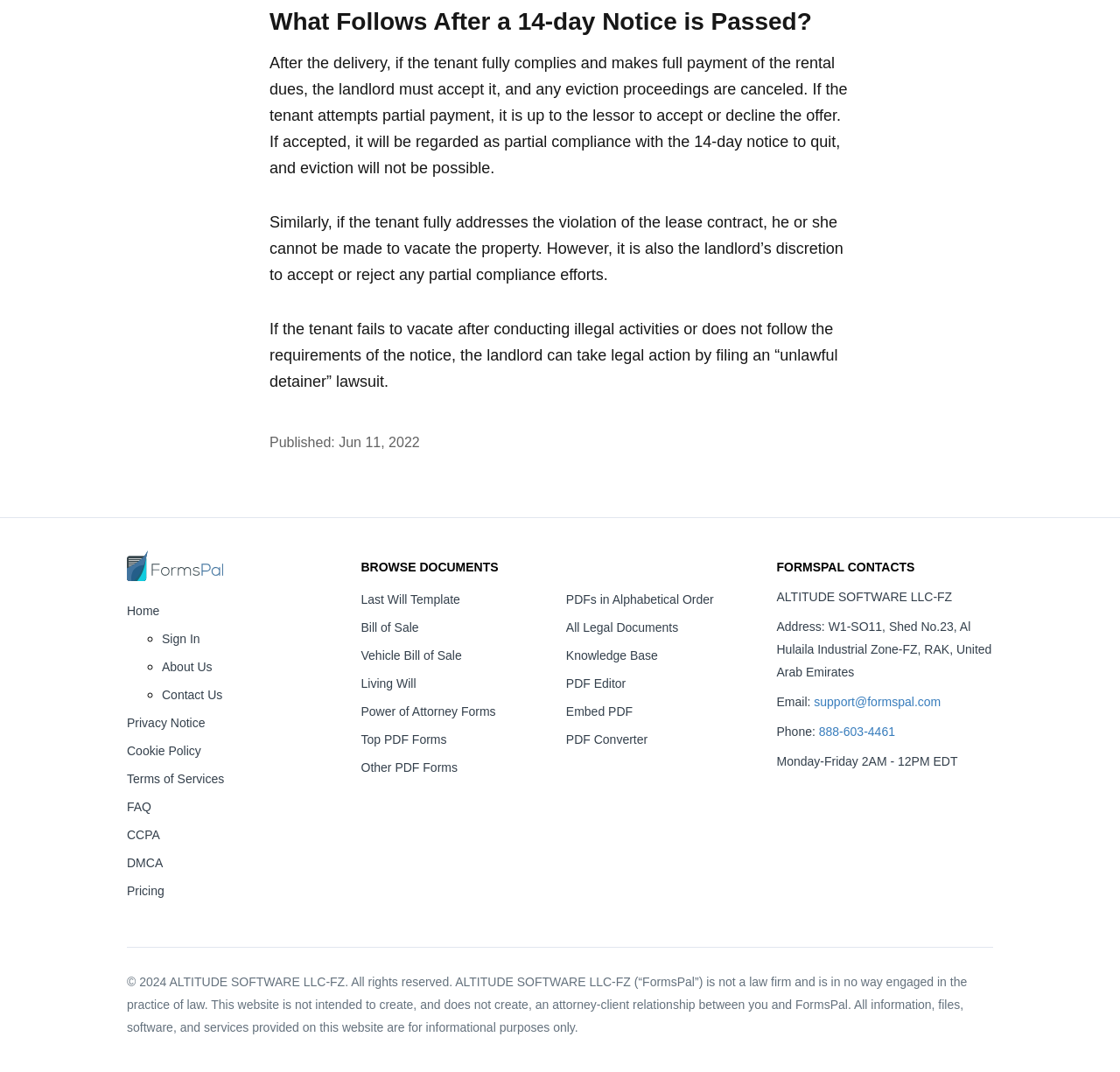Locate the bounding box coordinates of the region to be clicked to comply with the following instruction: "Sign in to the website". The coordinates must be four float numbers between 0 and 1, in the form [left, top, right, bottom].

[0.145, 0.589, 0.179, 0.602]